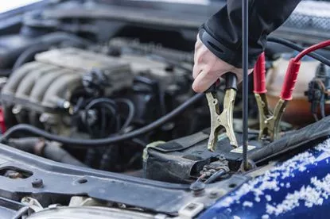What is the range of currents that compact jump starters can manage?
With the help of the image, please provide a detailed response to the question.

According to the caption, compact devices can easily manage currents ranging from 200 to 600 A, making them essential tools for automotive troubleshooting.